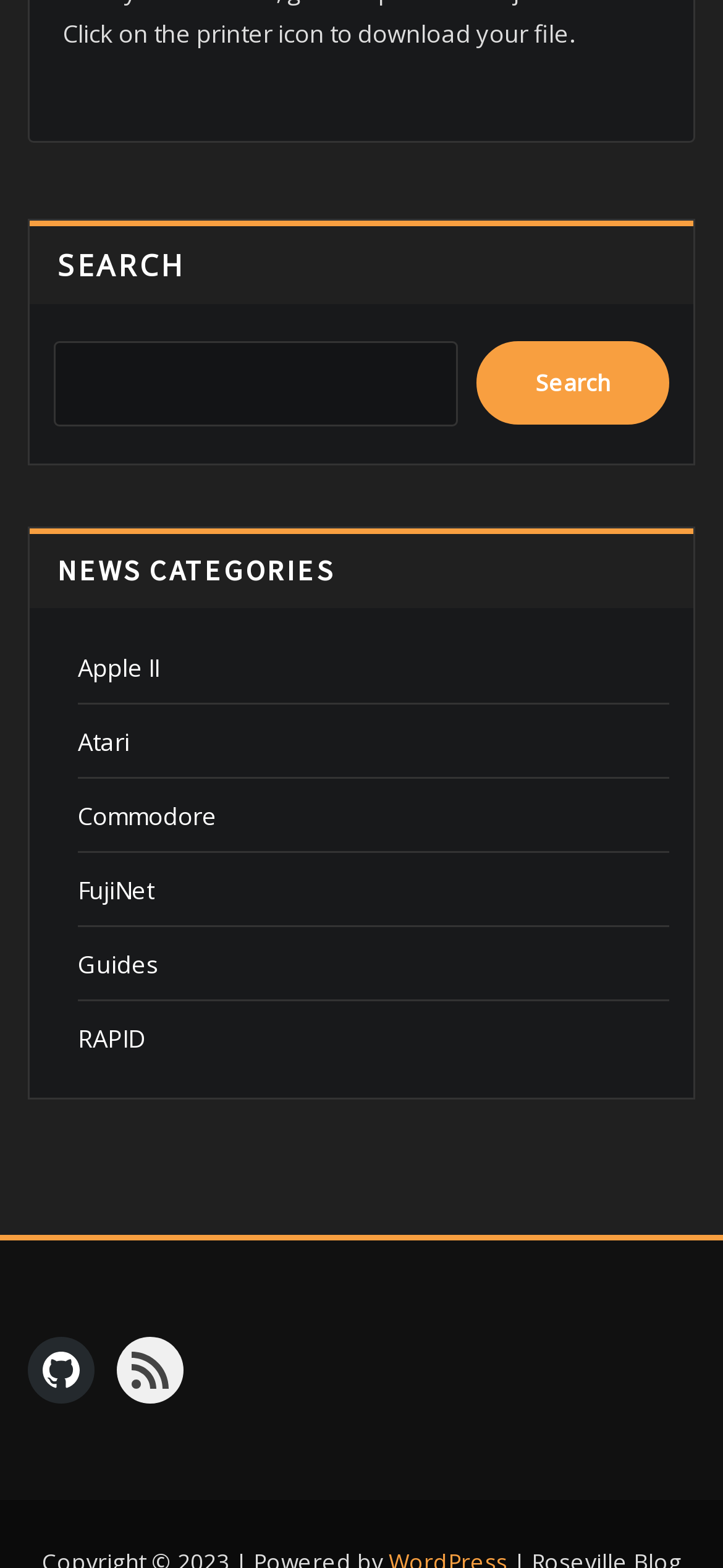Could you specify the bounding box coordinates for the clickable section to complete the following instruction: "click on the printer icon"?

[0.087, 0.011, 0.795, 0.032]